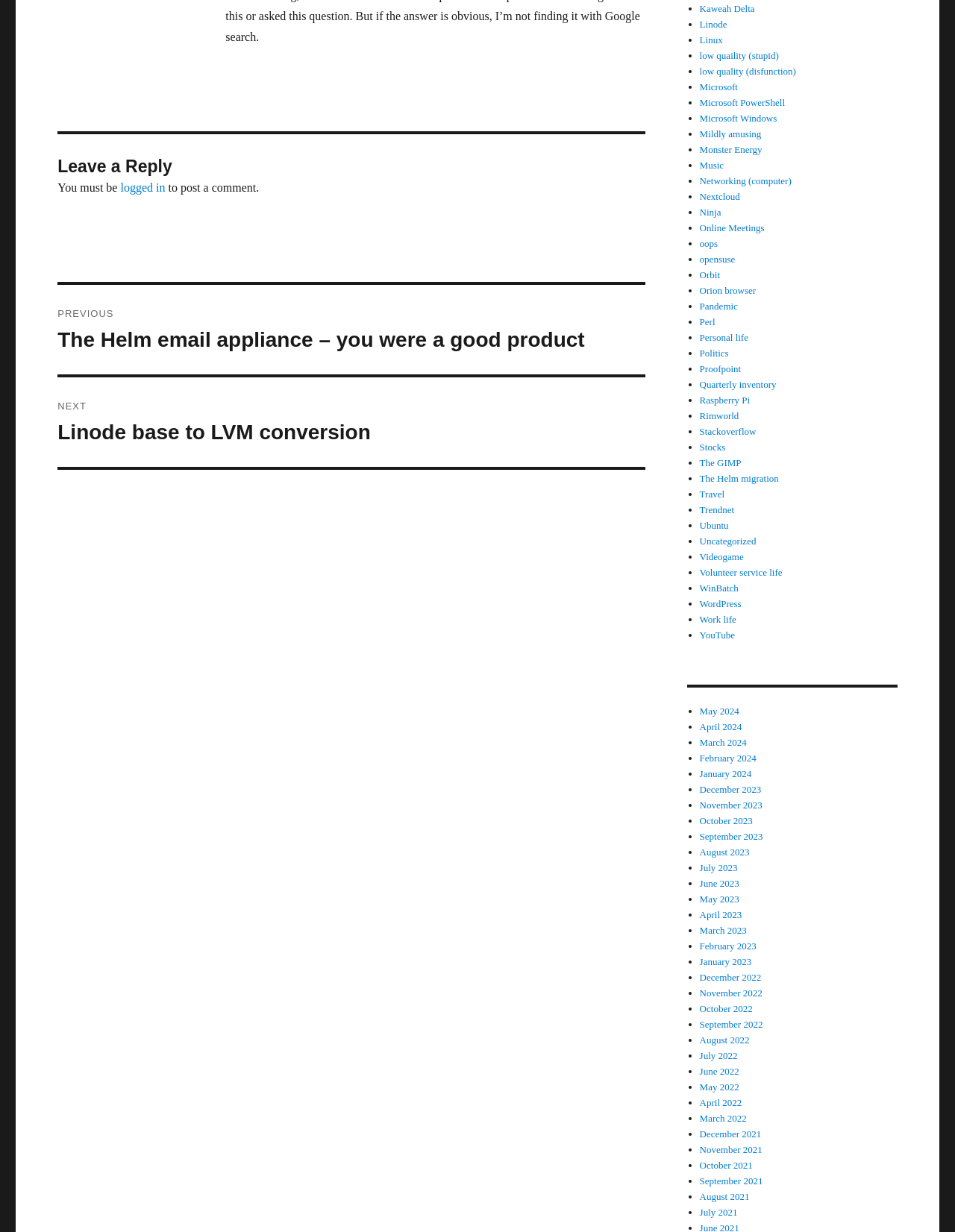Please specify the bounding box coordinates of the area that should be clicked to accomplish the following instruction: "Click on 'Next post: Linode base to LVM conversion'". The coordinates should consist of four float numbers between 0 and 1, i.e., [left, top, right, bottom].

[0.06, 0.306, 0.676, 0.379]